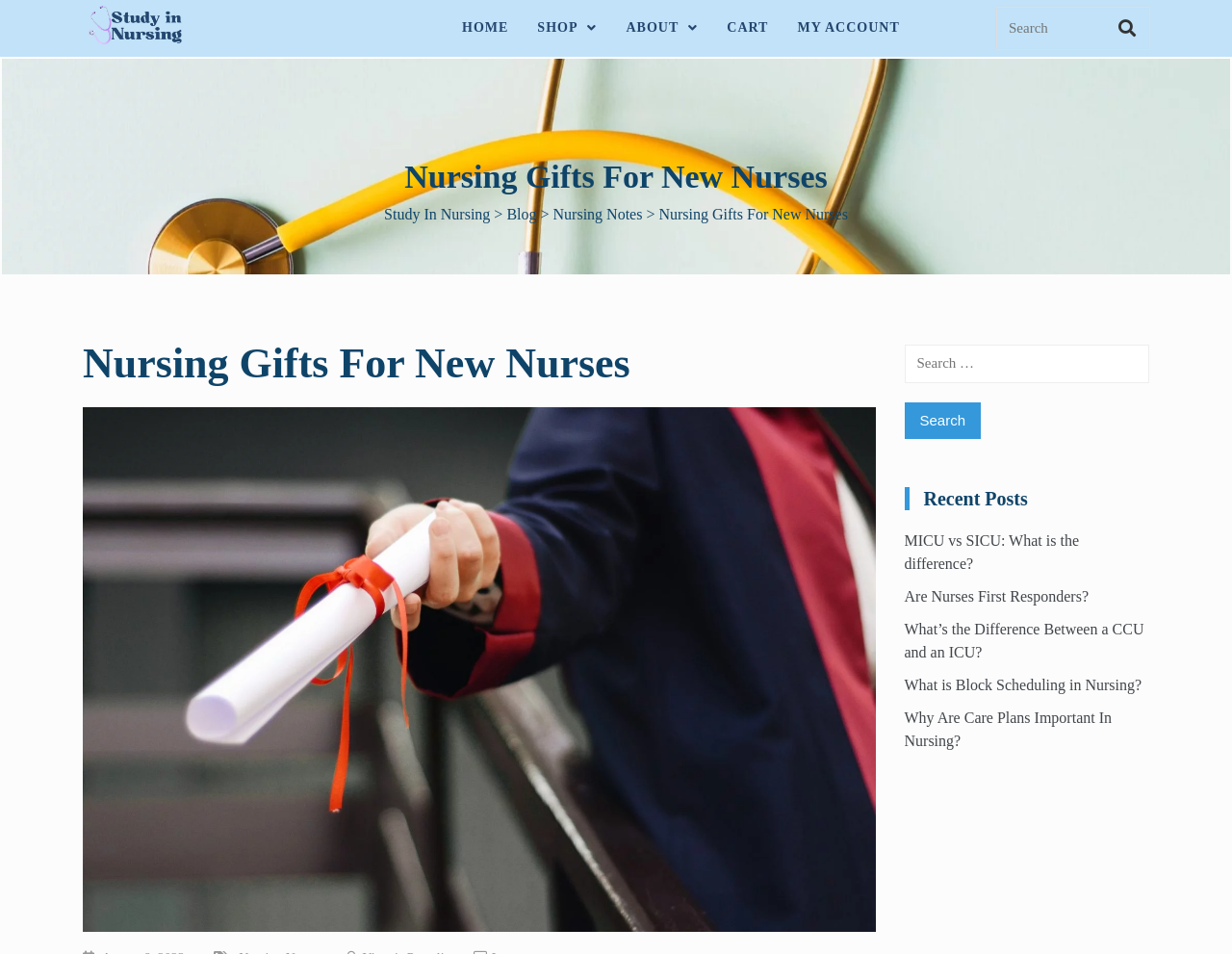Respond with a single word or phrase to the following question: What is the purpose of the search box?

To search the website